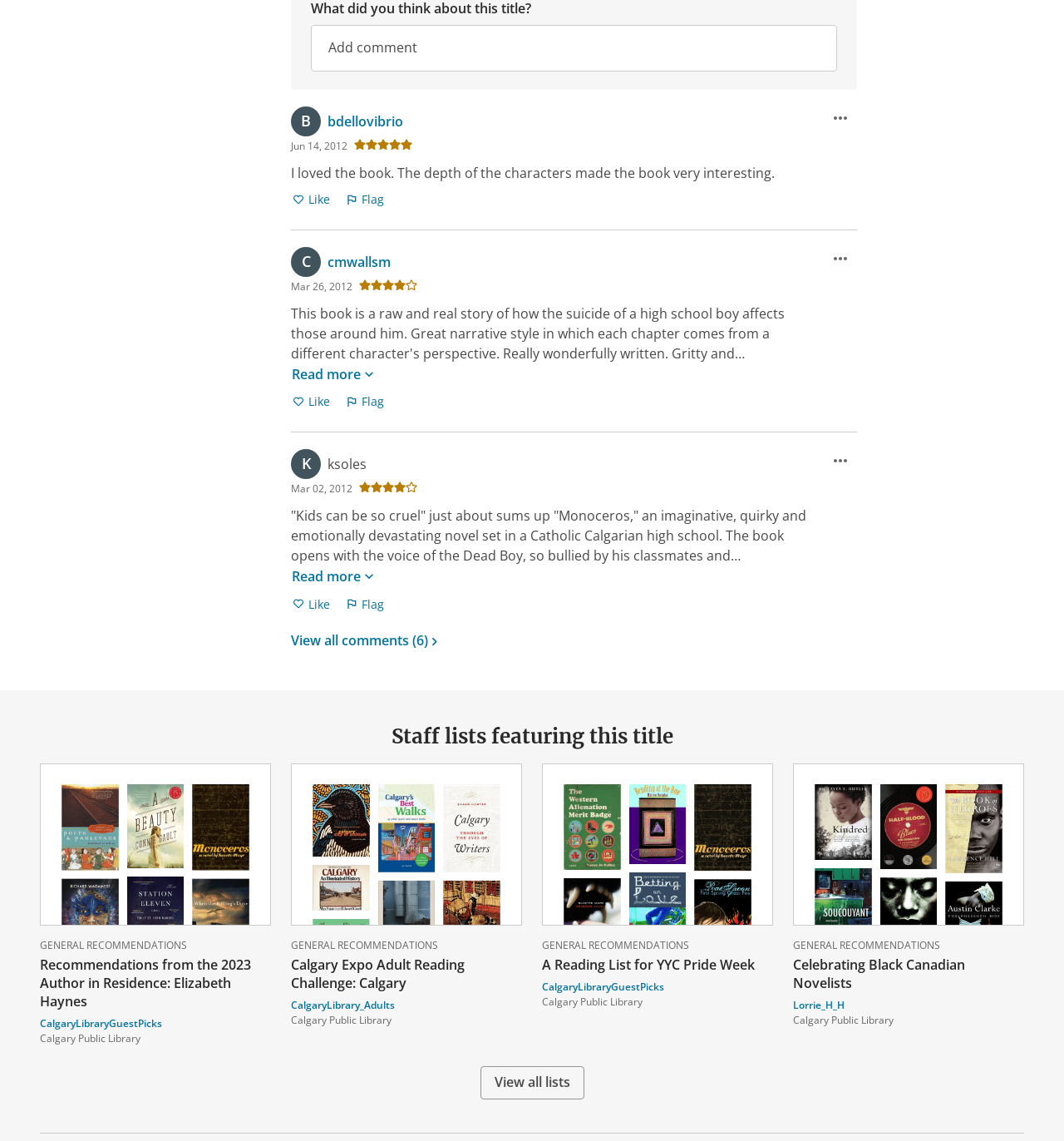Locate the bounding box coordinates of the element's region that should be clicked to carry out the following instruction: "Add a comment about this title". The coordinates need to be four float numbers between 0 and 1, i.e., [left, top, right, bottom].

[0.292, 0.022, 0.786, 0.062]